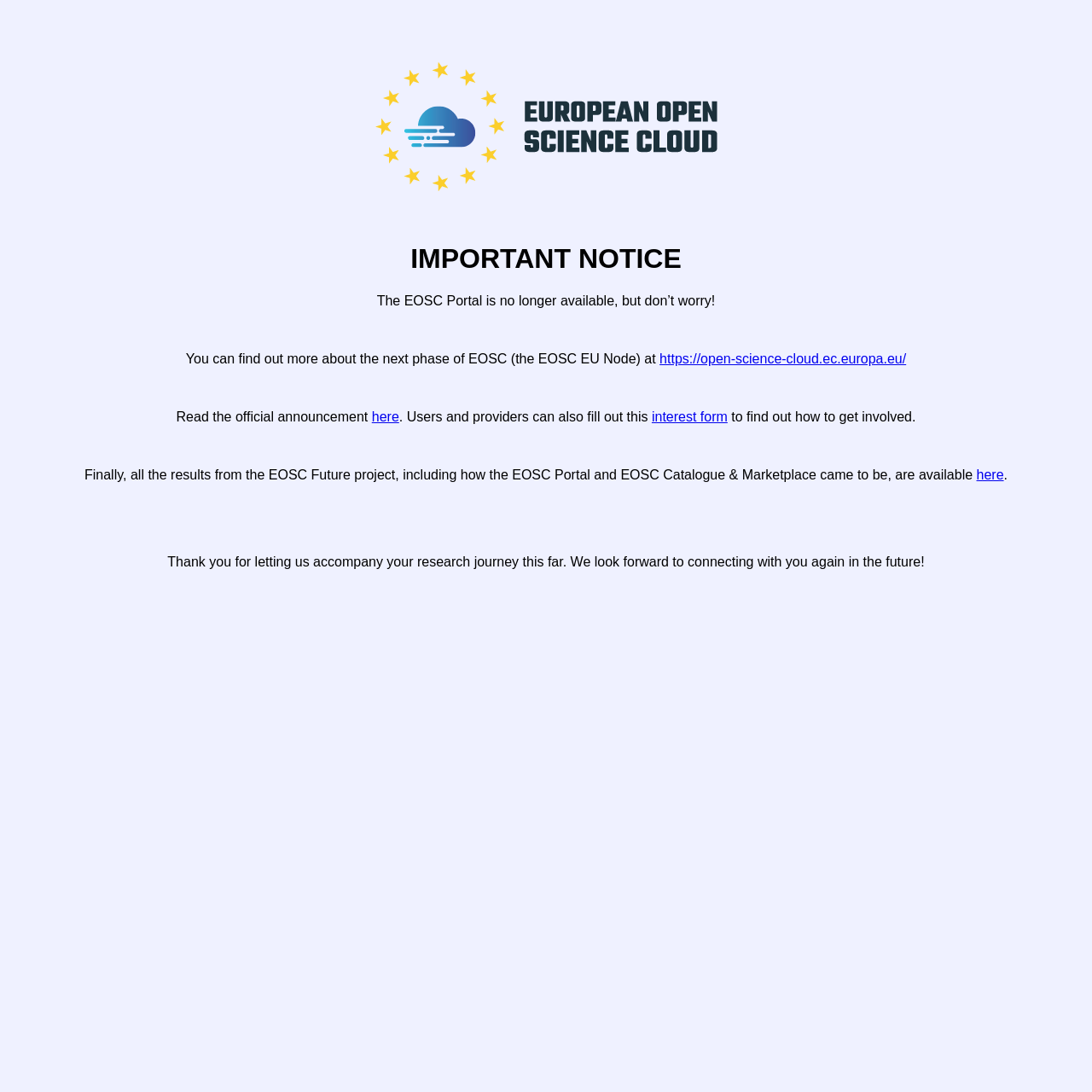Determine the bounding box for the UI element as described: "interest form". The coordinates should be represented as four float numbers between 0 and 1, formatted as [left, top, right, bottom].

[0.597, 0.375, 0.666, 0.388]